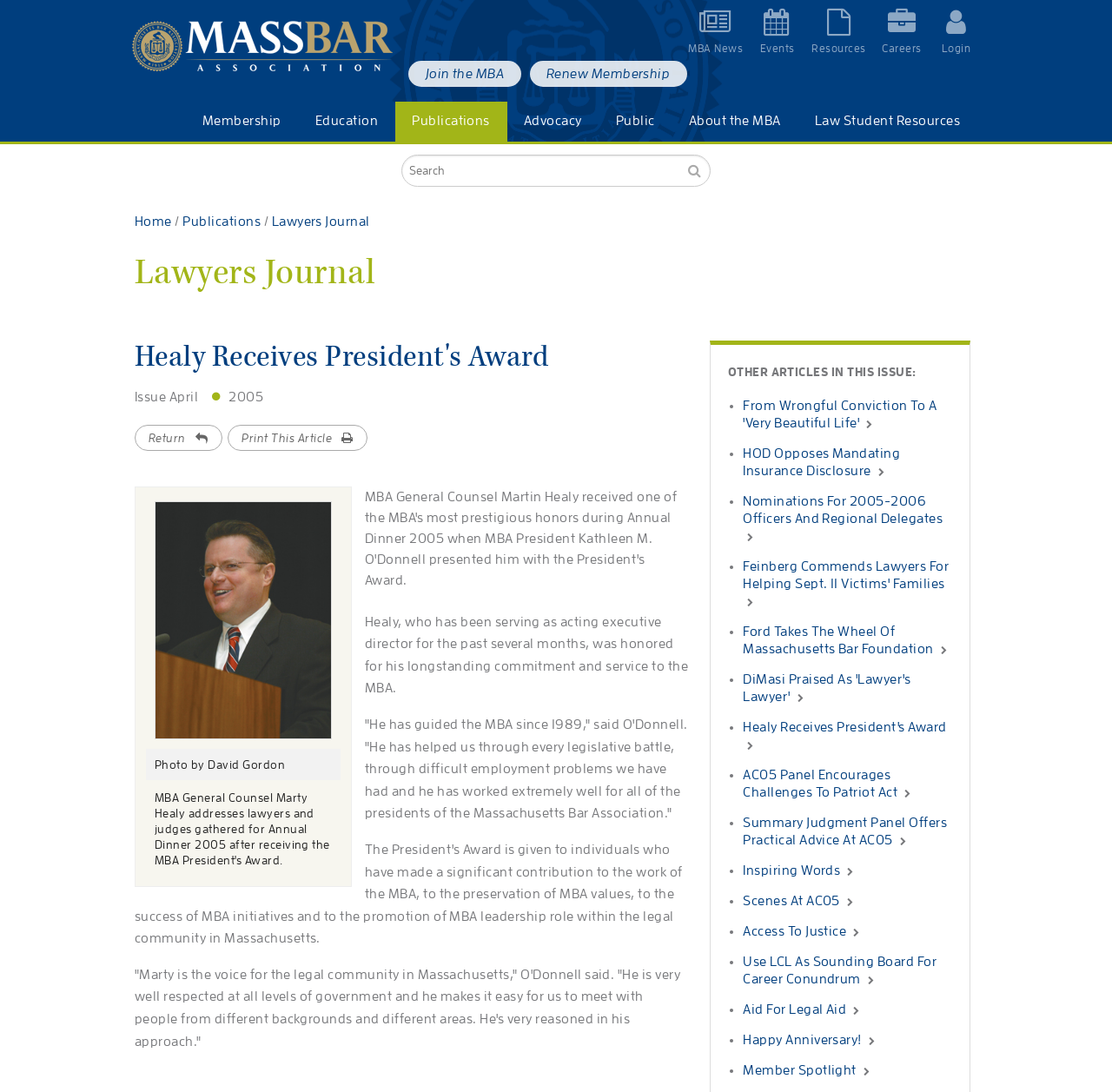Find the bounding box coordinates for the HTML element described as: "The Resilient Lawyer Series". The coordinates should consist of four float values between 0 and 1, i.e., [left, top, right, bottom].

[0.269, 0.267, 0.356, 0.3]